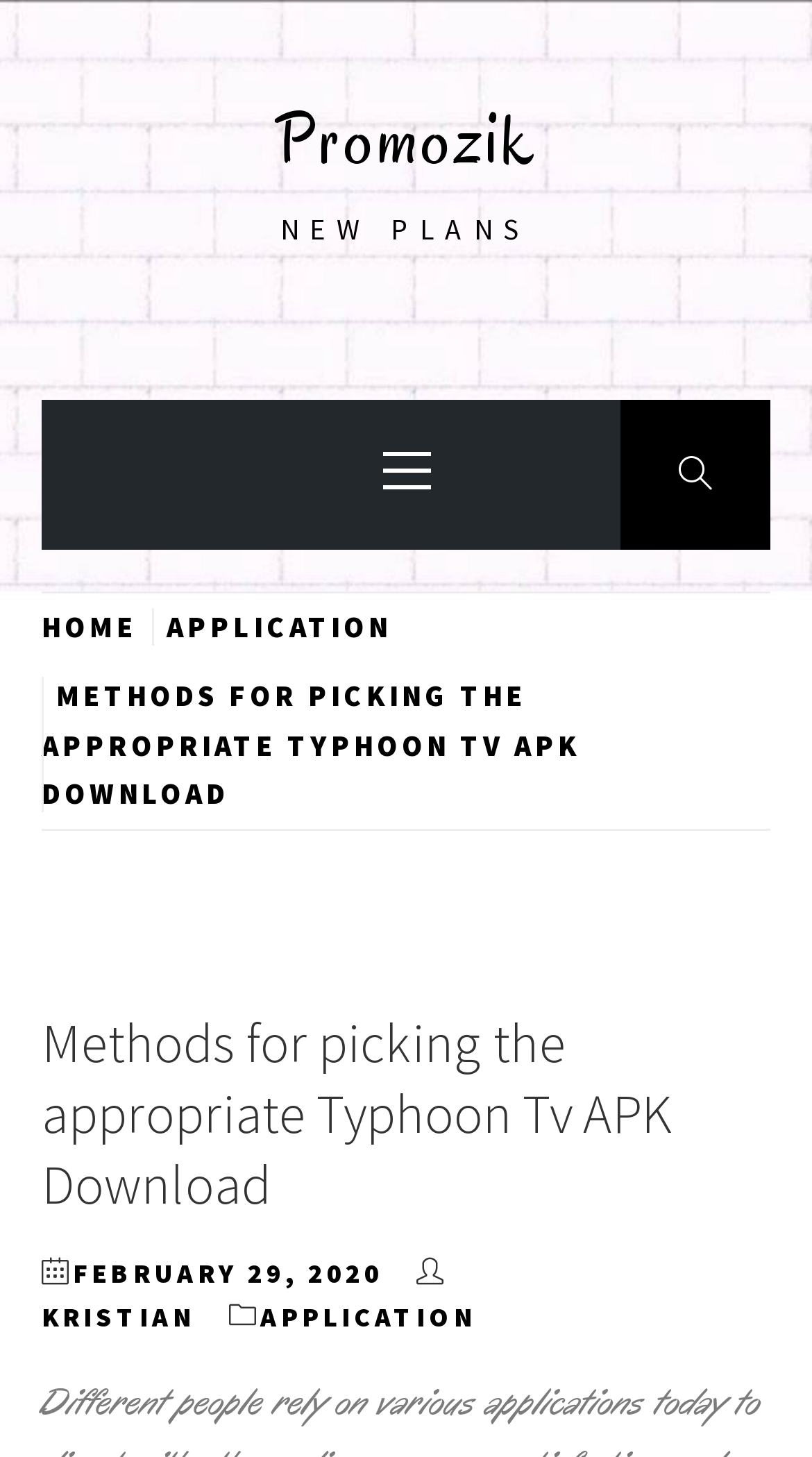Describe in detail what you see on the webpage.

The webpage appears to be a blog post or article about methods for picking the appropriate Typhoon Tv APK Download. At the top, there is a link to "Promozik" positioned near the center of the page. Below it, there is a static text "NEW PLANS" slightly to the right. 

To the right of the page, there is a link with an icon, and a primary menu control labeled "Primary Menu". 

On the left side of the page, there is a navigation section labeled "Breadcrumbs" which contains three links: "HOME", "APPLICATION", and the title of the article "METHODS FOR PICKING THE APPROPRIATE TYPHOON TV APK DOWNLOAD". 

Below the breadcrumbs, there is a main content section with a header that displays the title of the article "Methods for picking the appropriate Typhoon Tv APK Download". Under the title, there are three links: "FEBRUARY 29, 2020" which is a timestamp, "KRISTIAN" which is likely the author's name, and "APPLICATION" which is a category or tag.